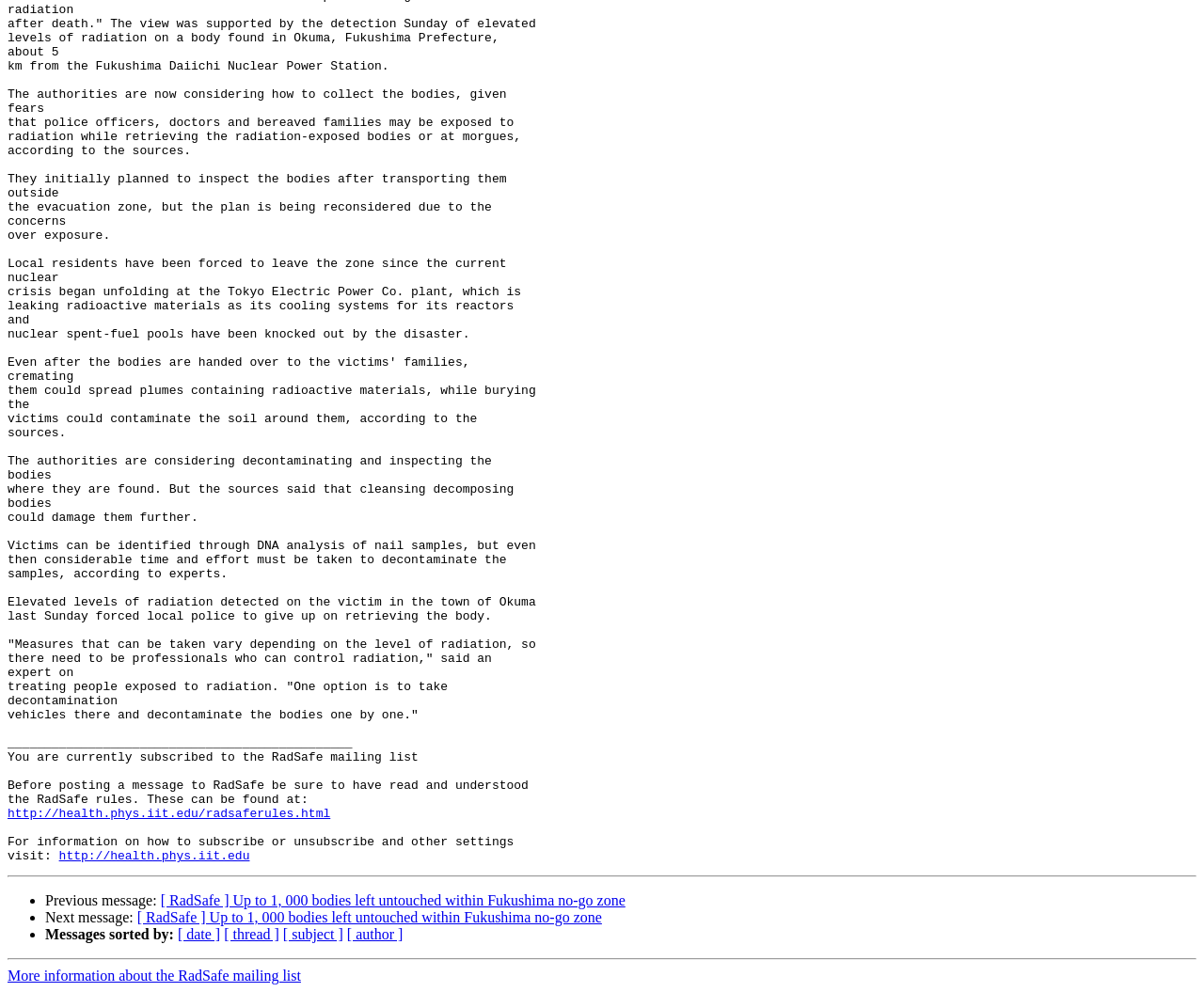Use a single word or phrase to answer this question: 
What is the title of the previous message?

Up to 1, 000 bodies left untouched within Fukushima no-go zone